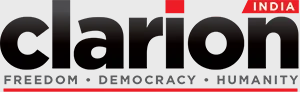Review the image closely and give a comprehensive answer to the question: What does the bold typography of 'clarion' symbolize?

The bold typography of 'clarion' in the logo of Clarion India symbolizes clarity and strength. The caption explains that the large, dark font used for 'clarion' represents these qualities, which are essential for a publication focused on issues related to freedom, democracy, and humanity.